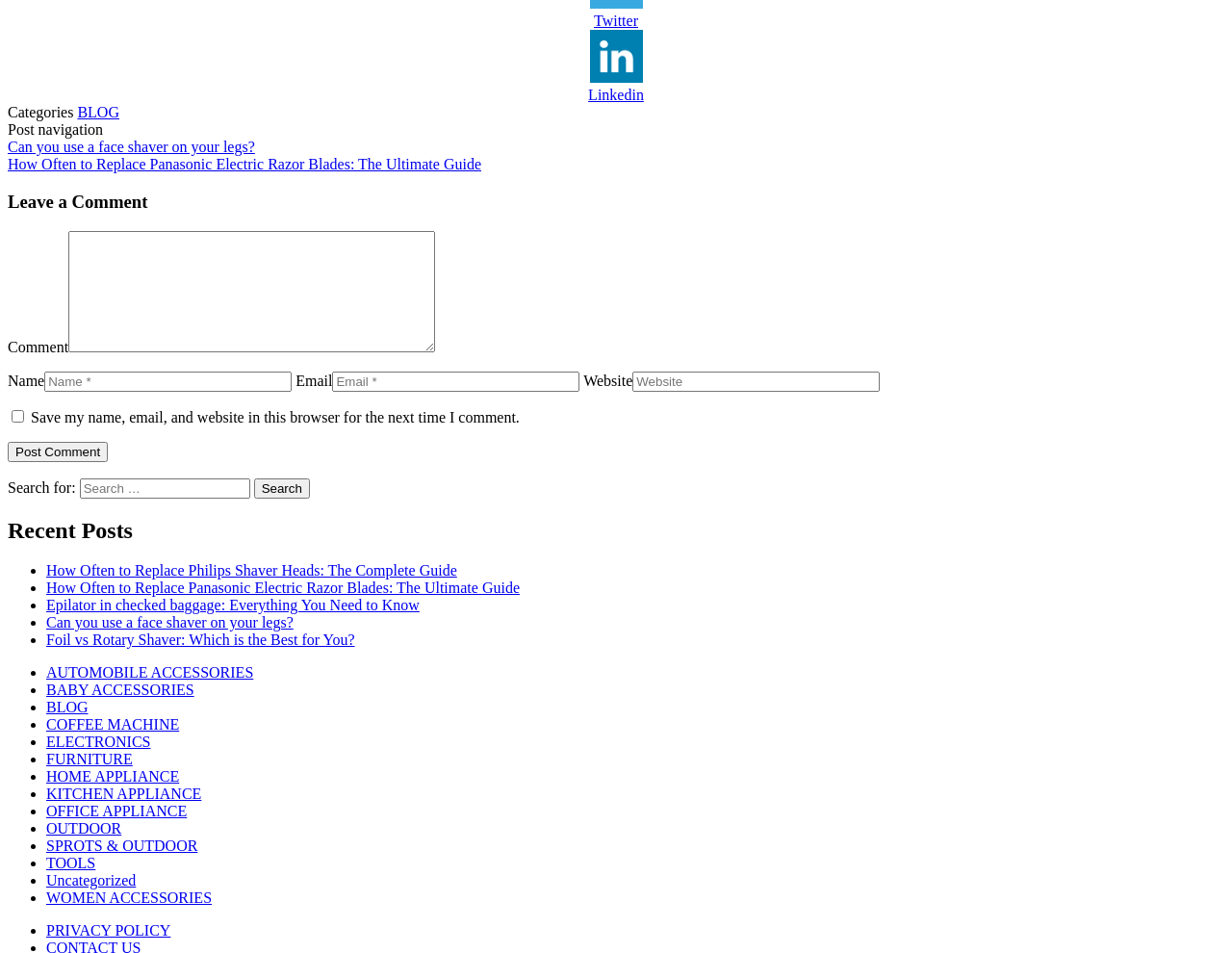Given the description "parent_node: Comment name="author" placeholder="Name *"", provide the bounding box coordinates of the corresponding UI element.

[0.036, 0.39, 0.237, 0.411]